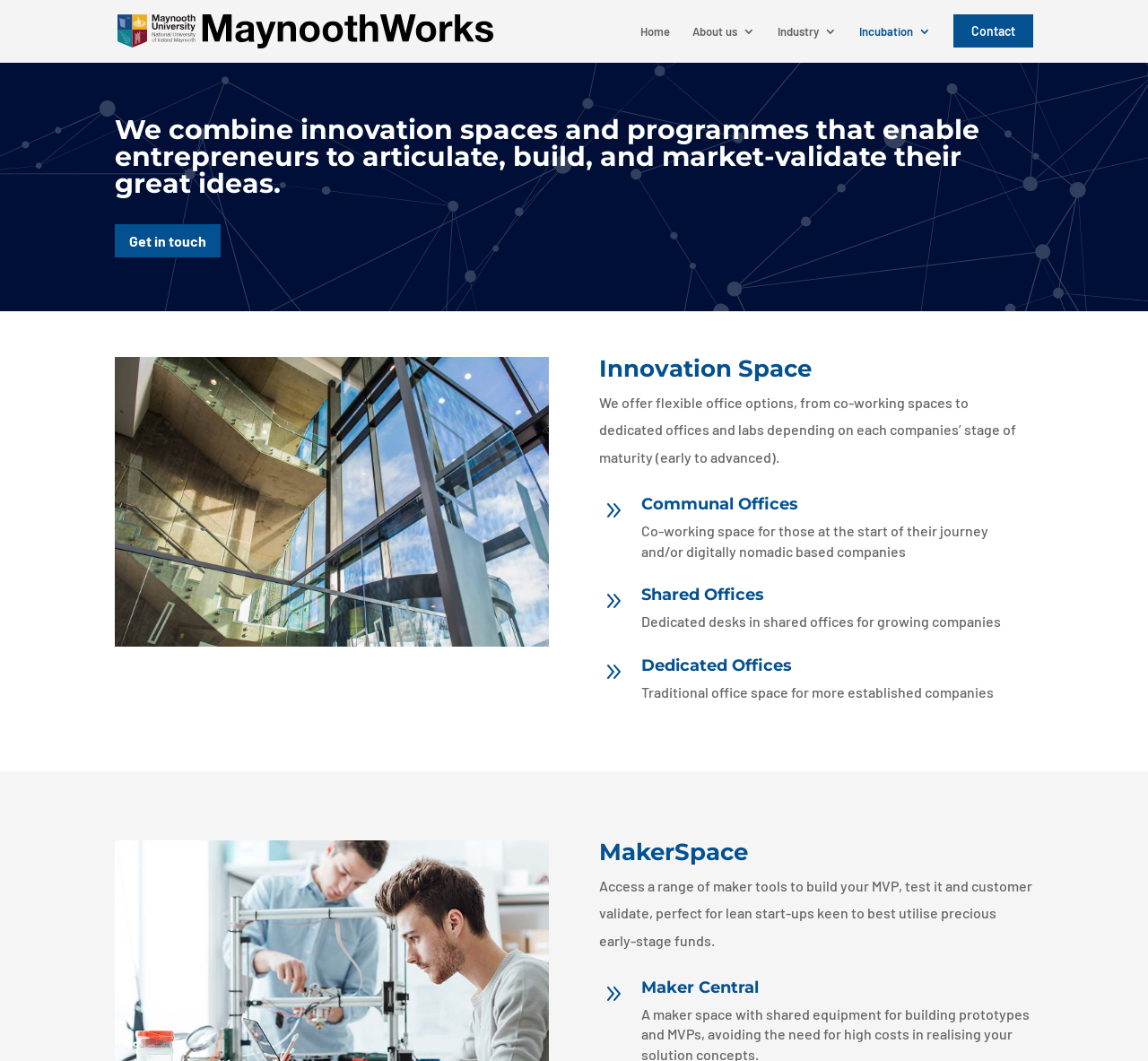What is the focus of the organization? Observe the screenshot and provide a one-word or short phrase answer.

Entrepreneur support